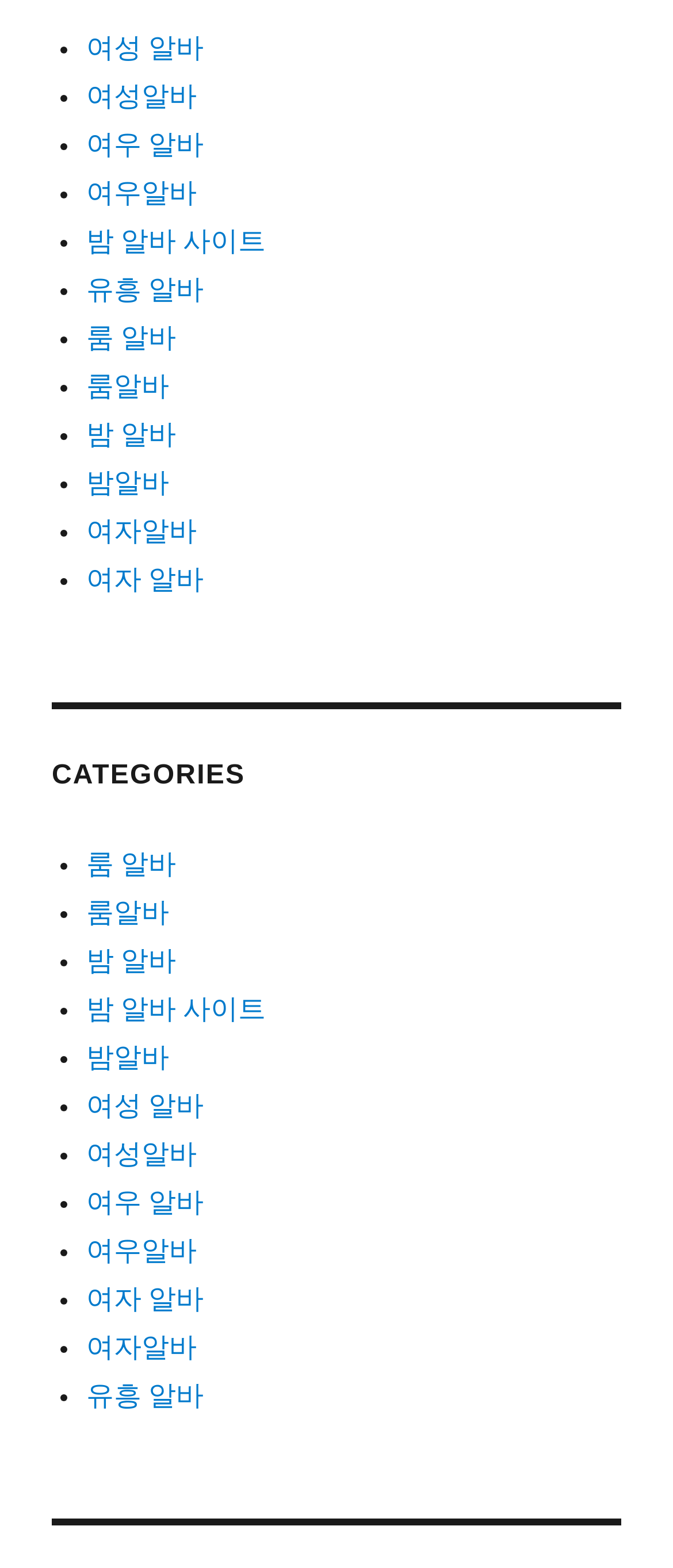Please identify the bounding box coordinates of the element on the webpage that should be clicked to follow this instruction: "Click on '여성 알바'". The bounding box coordinates should be given as four float numbers between 0 and 1, formatted as [left, top, right, bottom].

[0.128, 0.022, 0.303, 0.041]